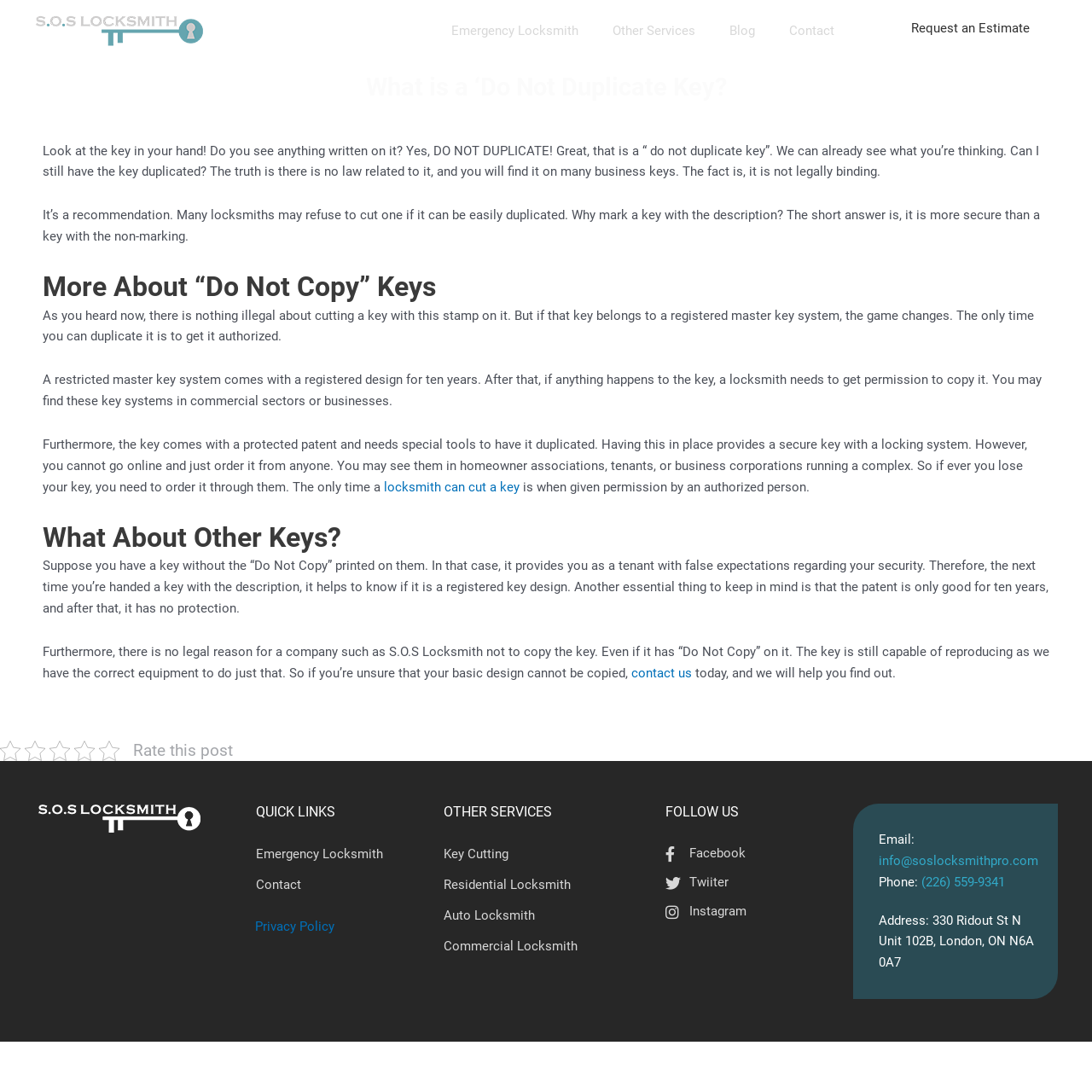Provide a one-word or one-phrase answer to the question:
What does 'DO NOT DUPLICATE' on a key mean?

It's a recommendation